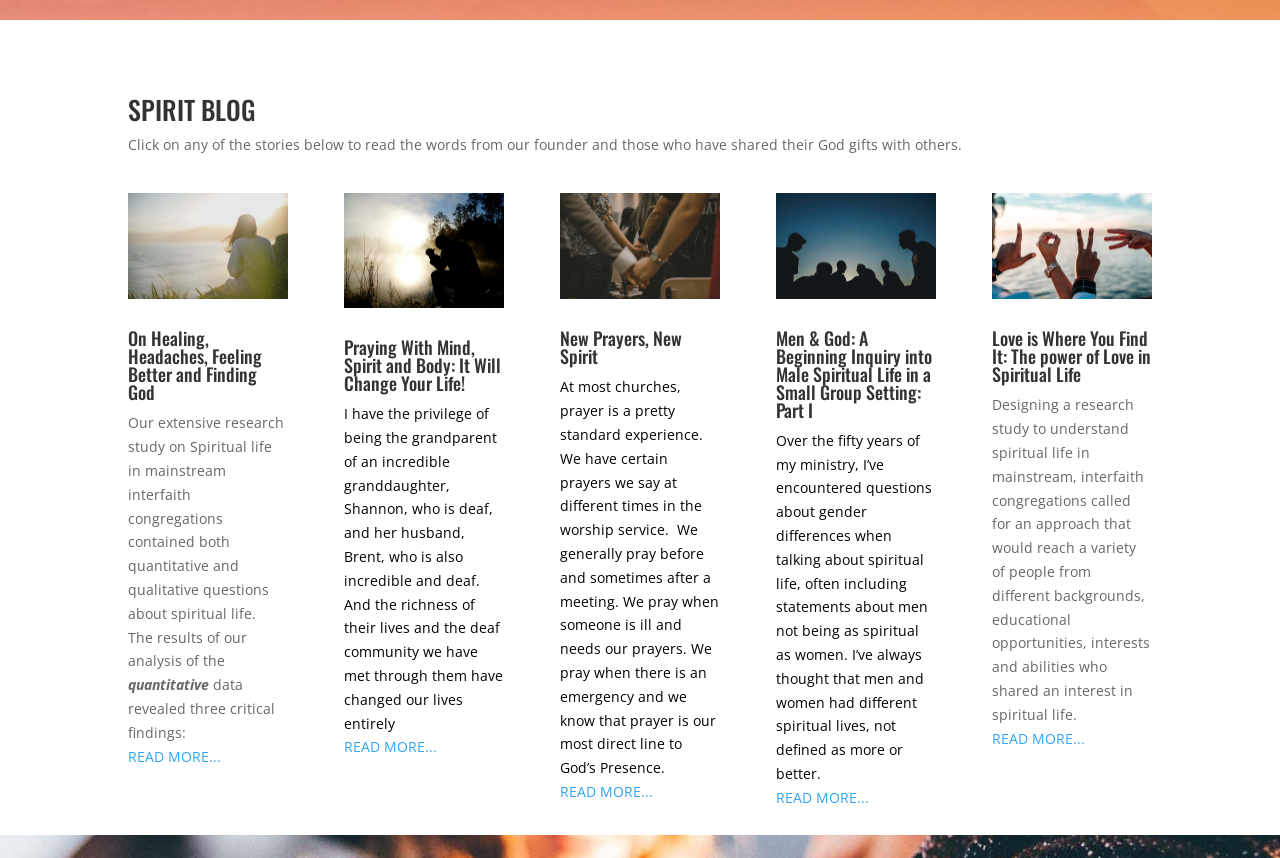Extract the bounding box for the UI element that matches this description: "SECGraphix".

None